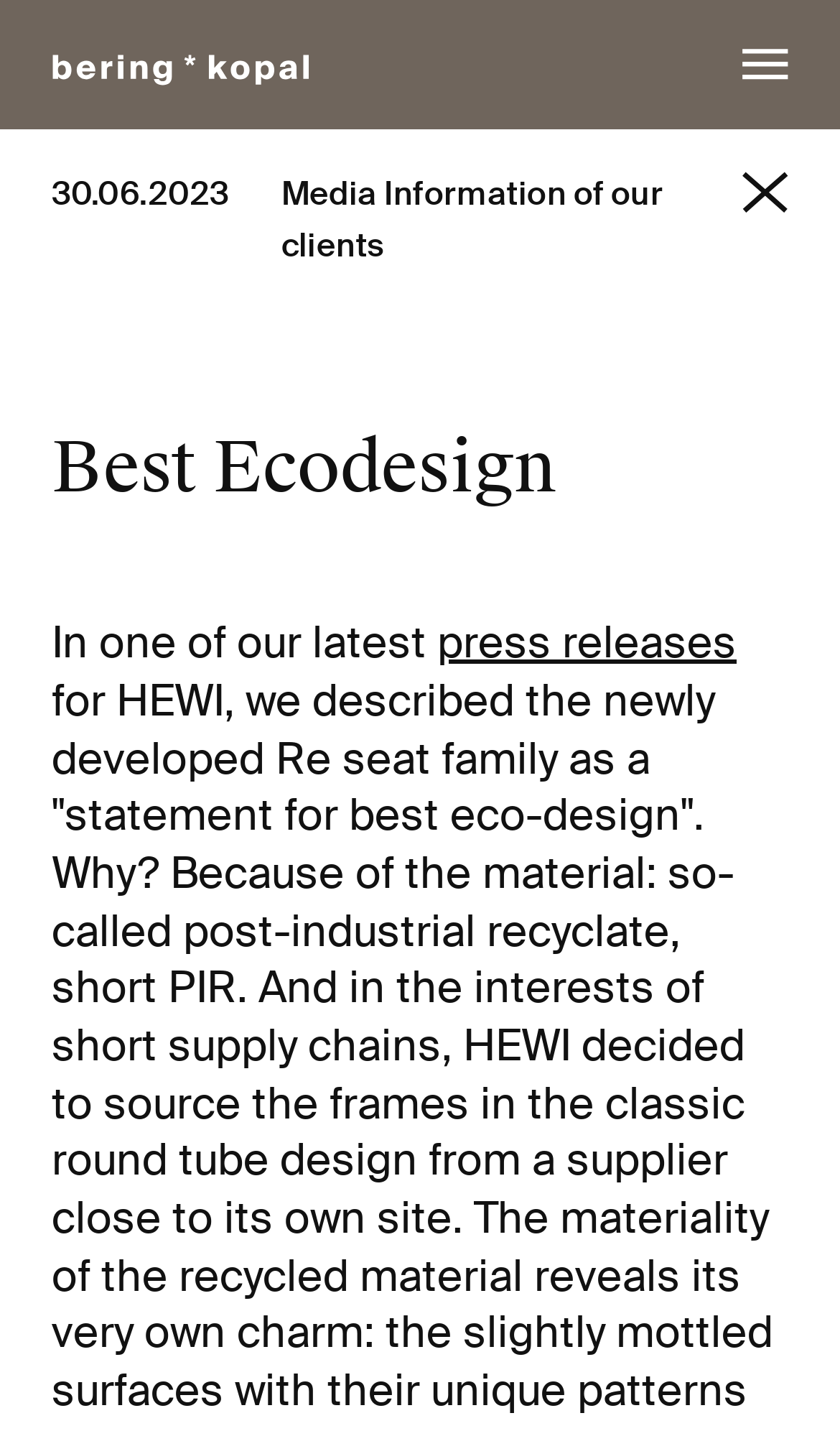What is the topic of the latest content mentioned on the webpage?
Refer to the image and answer the question using a single word or phrase.

not specified